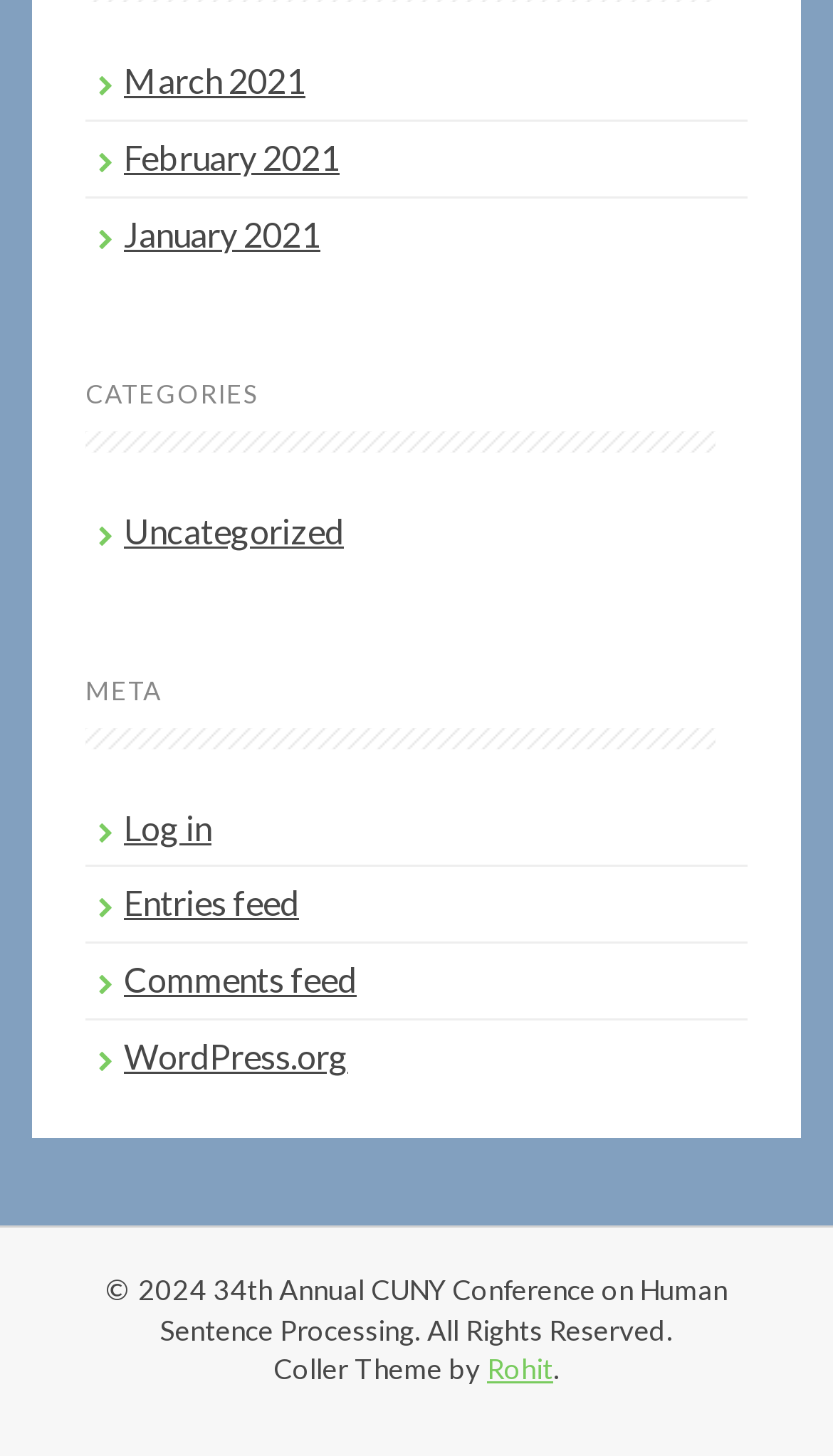What is the year of copyright?
Refer to the screenshot and deliver a thorough answer to the question presented.

I found the copyright text '© 2024 34th Annual CUNY Conference on Human Sentence Processing. All Rights Reserved.' which indicates that the year of copyright is 2024.